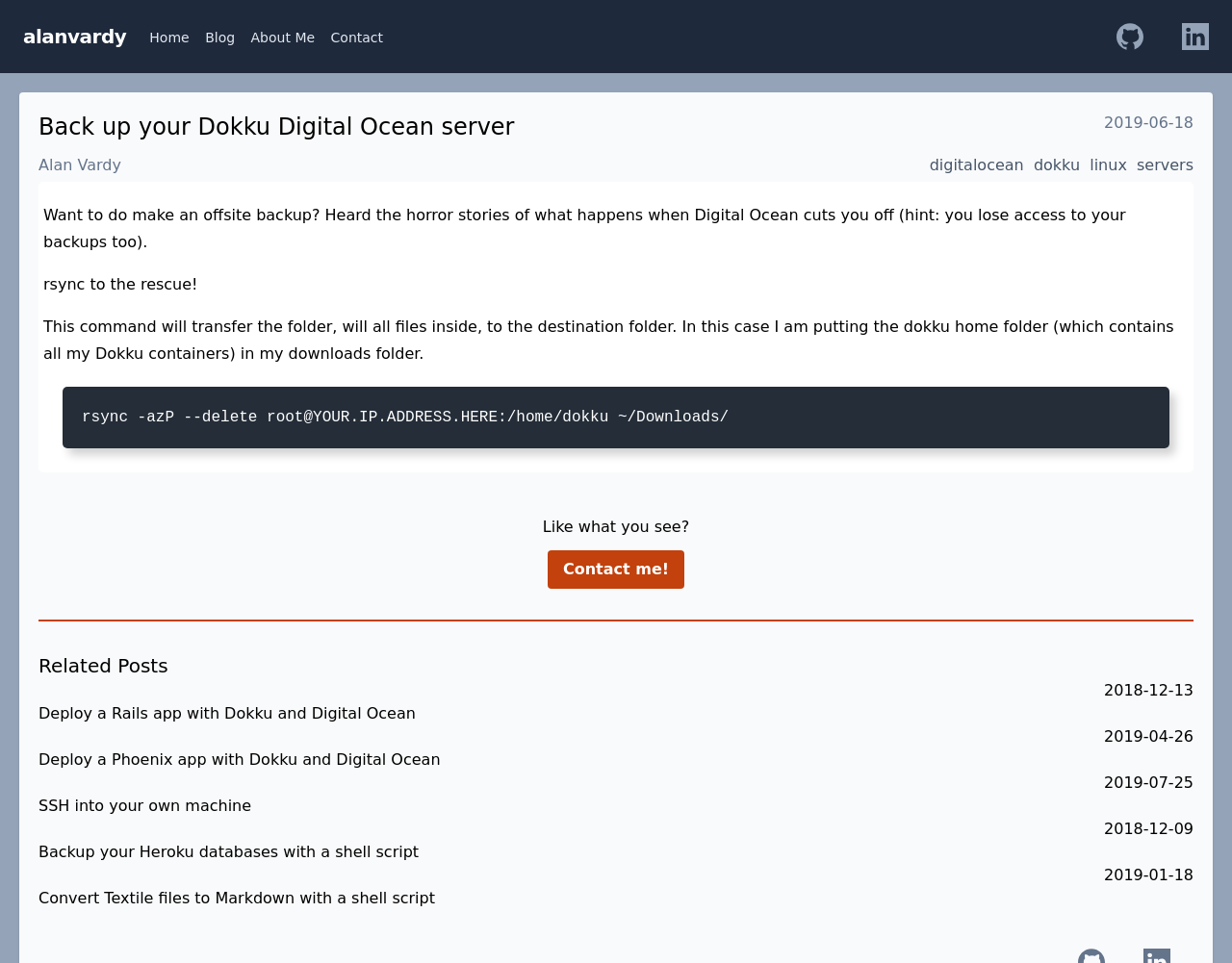Extract the text of the main heading from the webpage.

Back up your Dokku Digital Ocean server